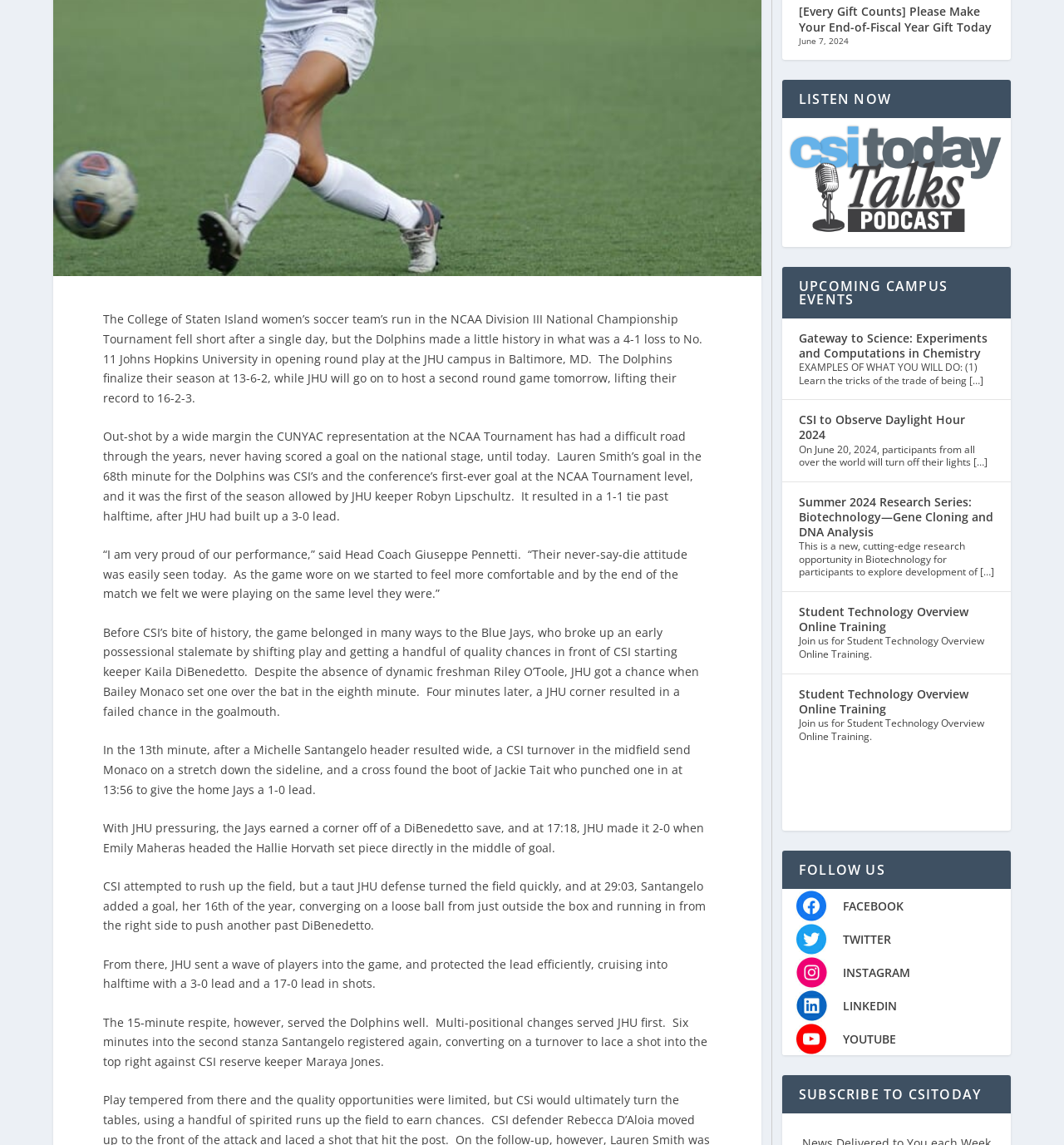Identify the bounding box for the UI element described as: "TWITTER". The coordinates should be four float numbers between 0 and 1, i.e., [left, top, right, bottom].

[0.792, 0.814, 0.837, 0.827]